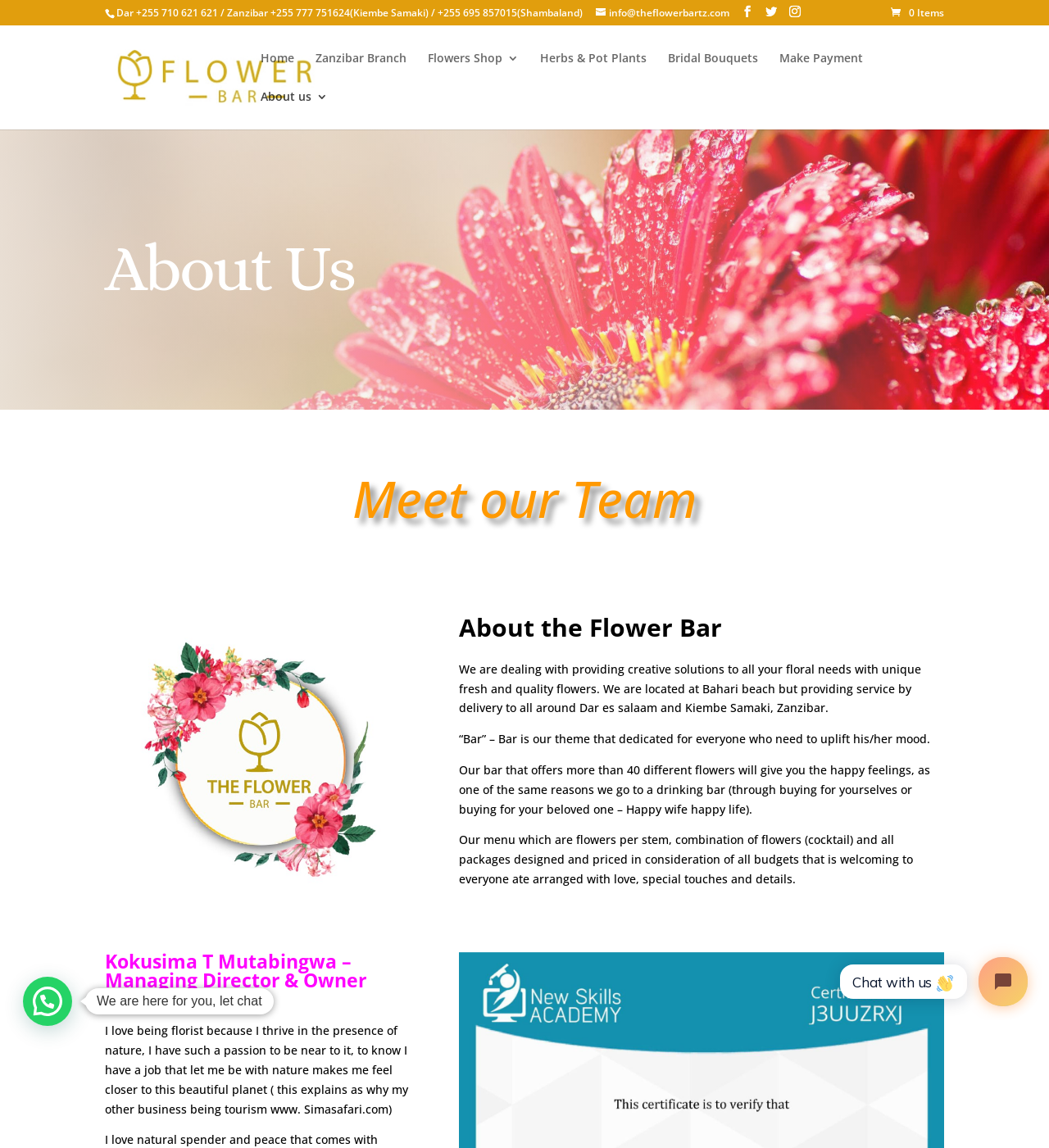What is the phone number for Dar es Salaam?
Examine the image and give a concise answer in one word or a short phrase.

+255 710 621 621